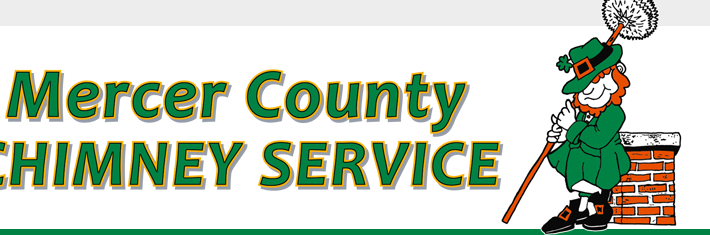What is the character holding?
Please give a detailed and elaborate answer to the question.

The character in the logo is holding a sweeping brush, which is a symbol of the chimney cleaning services offered by Mercer County Chimney Service, and it's a clear representation of the company's focus on chimney maintenance and safety.